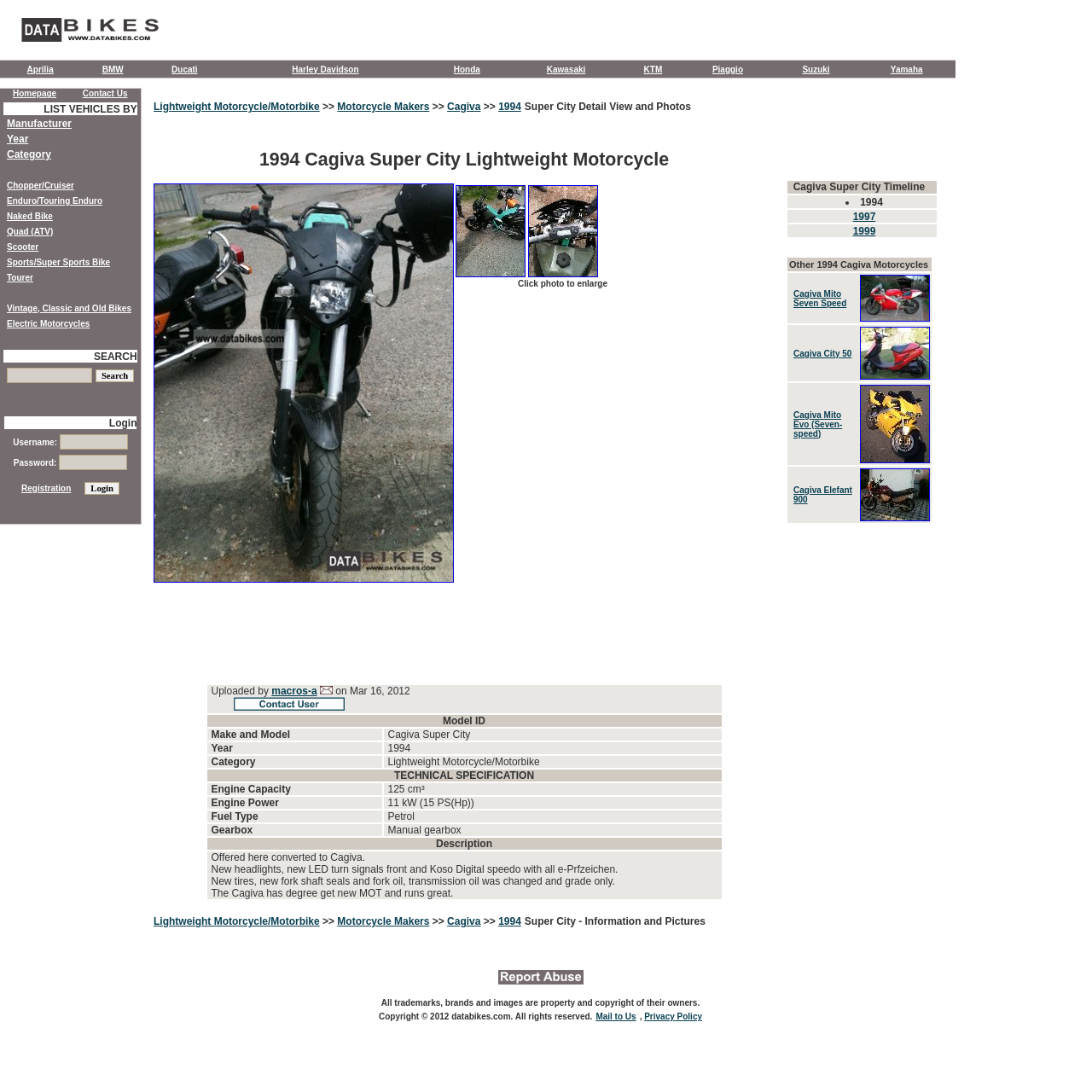Find the UI element described as: "parent_node: Username: Password: value="Login"" and predict its bounding box coordinates. Ensure the coordinates are four float numbers between 0 and 1, [left, top, right, bottom].

[0.078, 0.441, 0.109, 0.453]